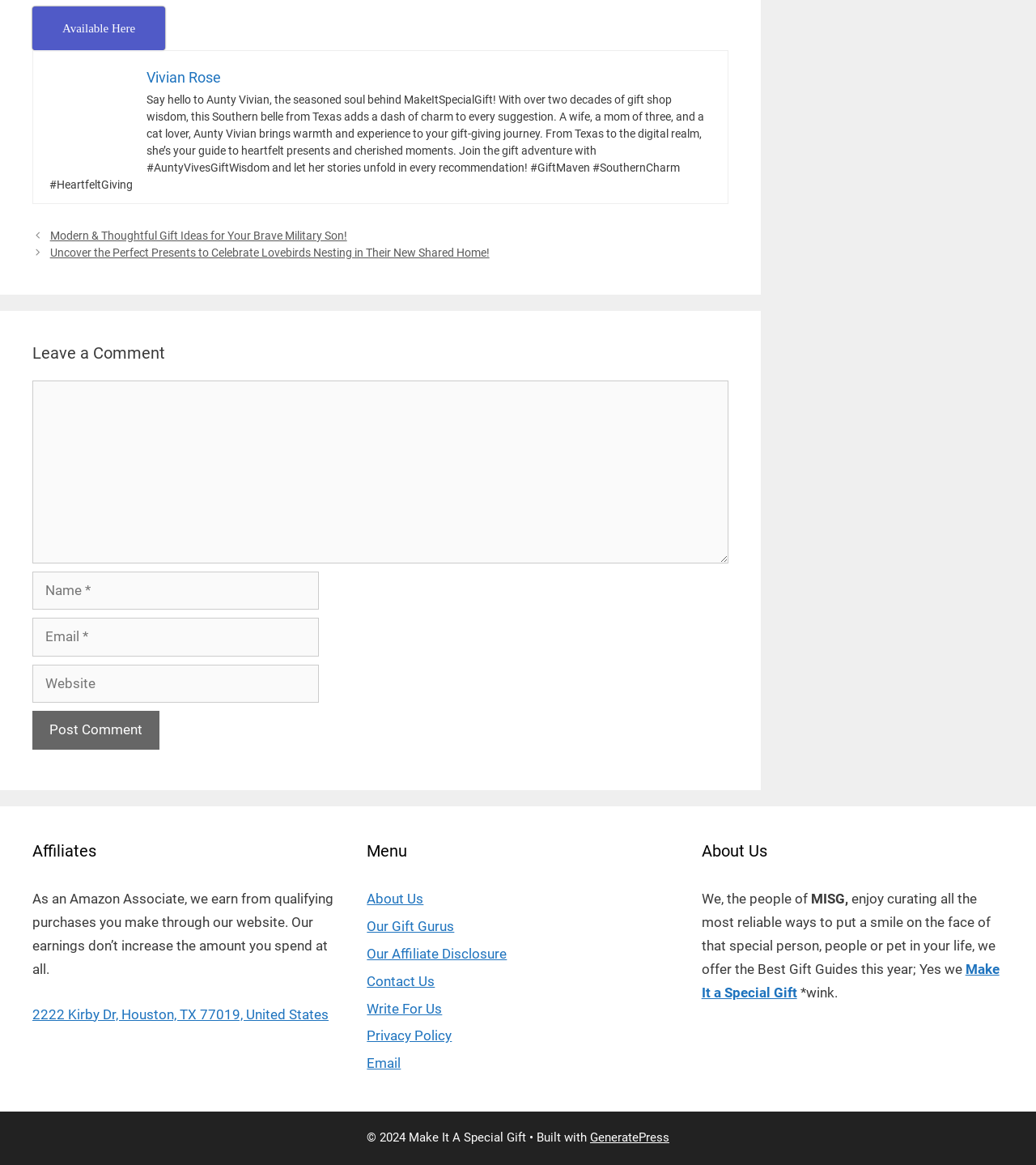Please answer the following question using a single word or phrase: 
What is the theme of the gift ideas?

Heartfelt giving